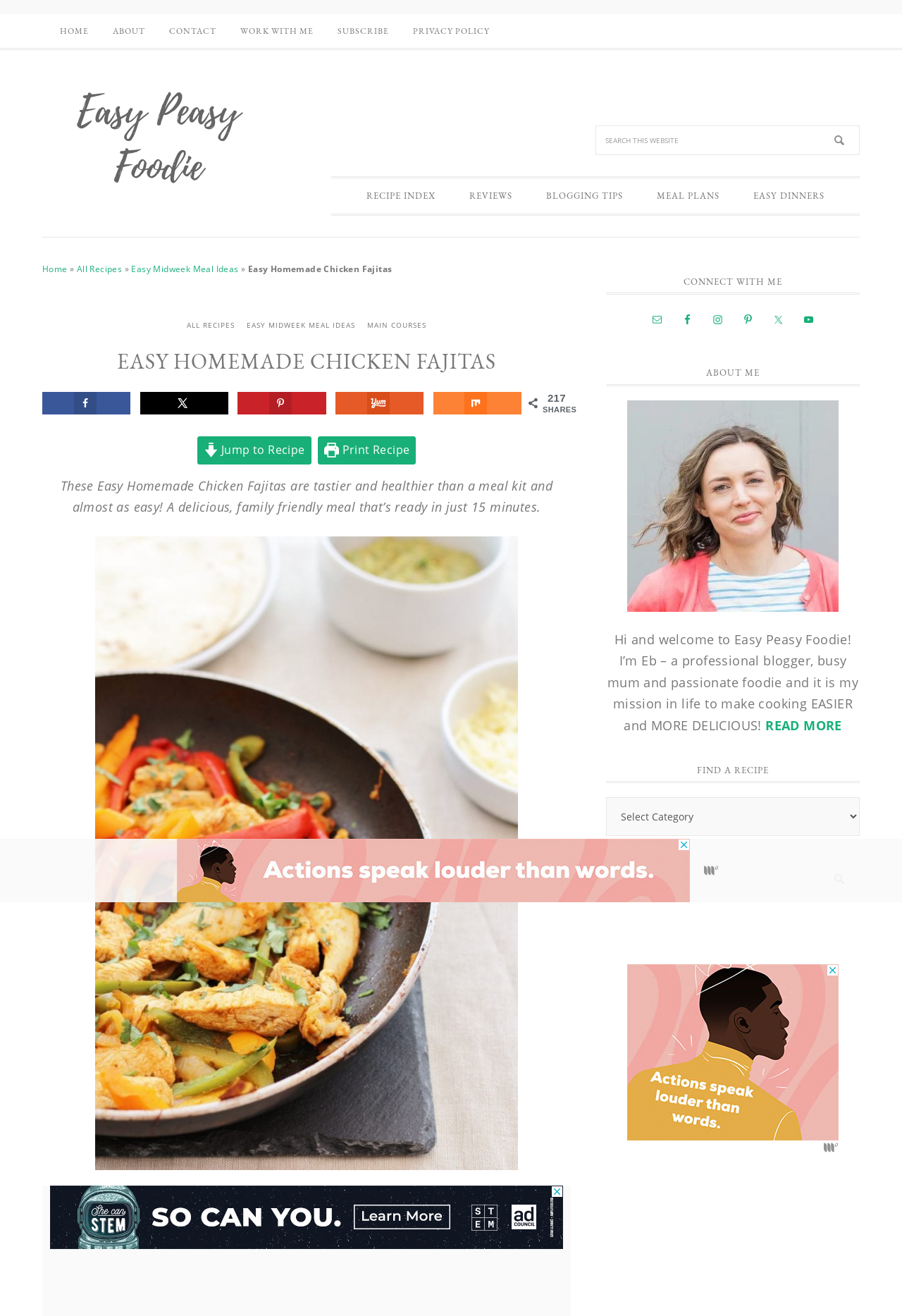Given the description of a UI element: "Easy Midweek Meal Ideas", identify the bounding box coordinates of the matching element in the webpage screenshot.

[0.146, 0.2, 0.265, 0.209]